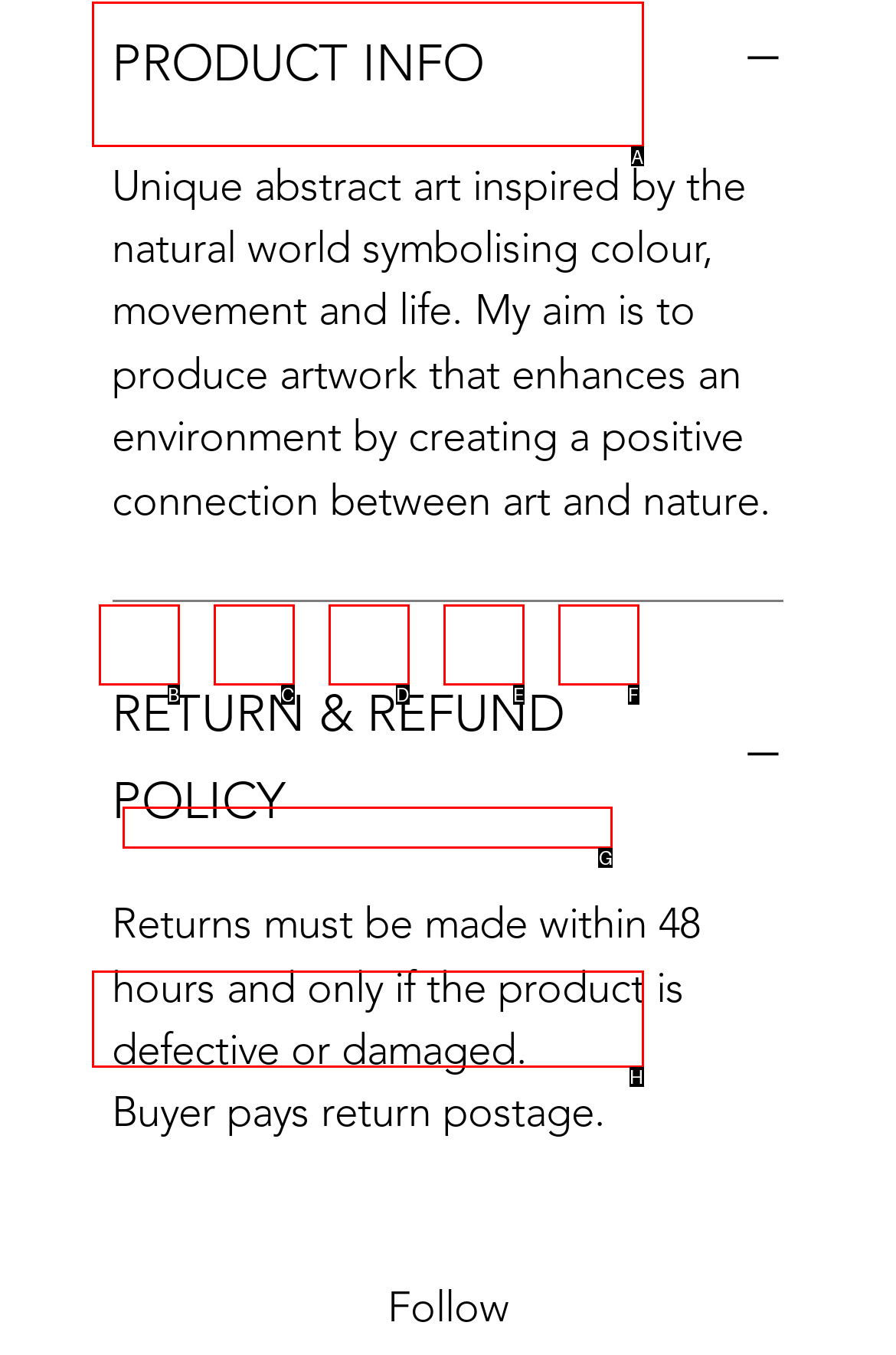Based on the provided element description: Privacy Policy & Terms, identify the best matching HTML element. Respond with the corresponding letter from the options shown.

H